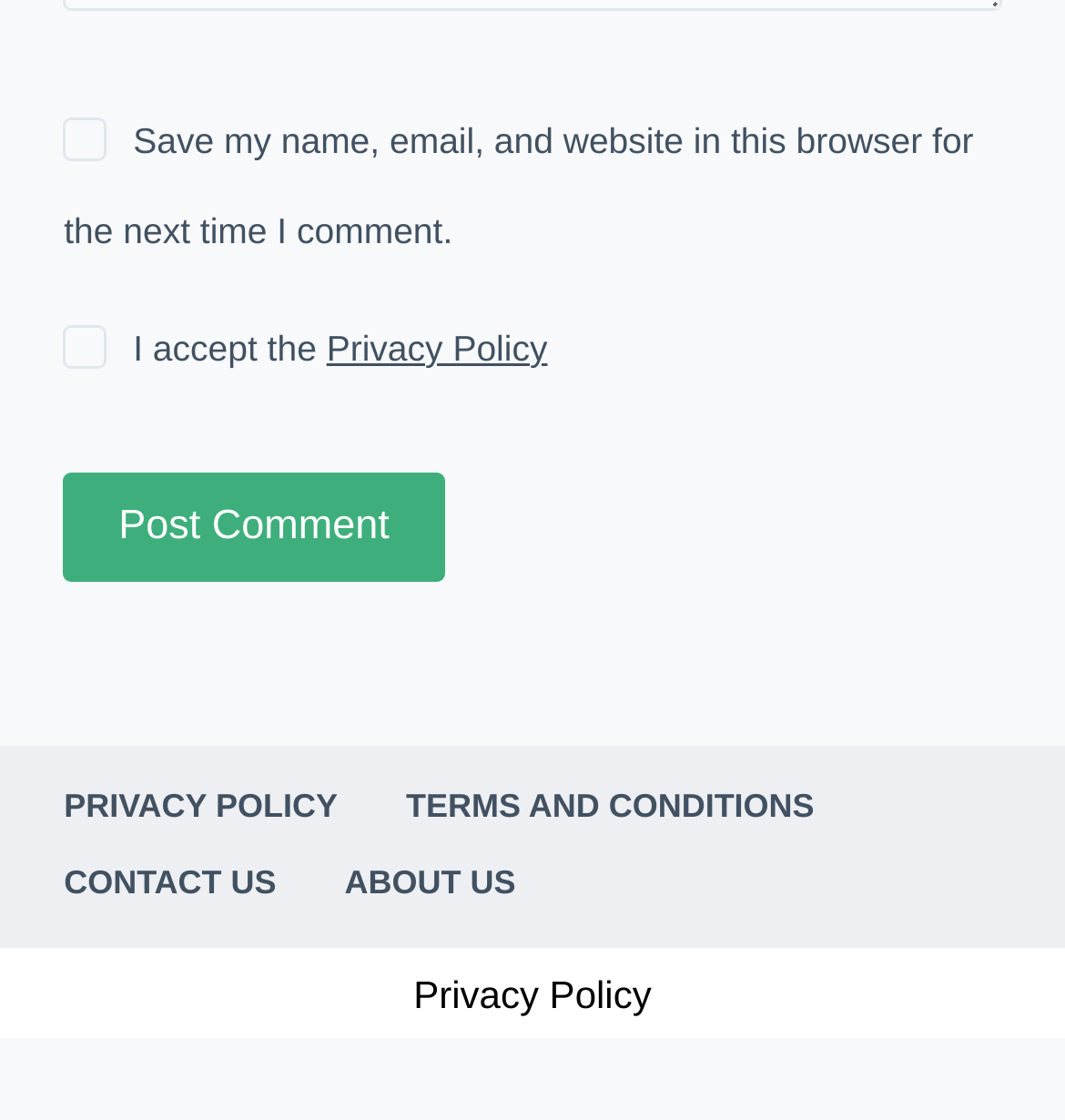Please specify the bounding box coordinates in the format (top-left x, top-left y, bottom-right x, bottom-right y), with all values as floating point numbers between 0 and 1. Identify the bounding box of the UI element described by: Terms And Conditions

[0.349, 0.702, 0.797, 0.74]